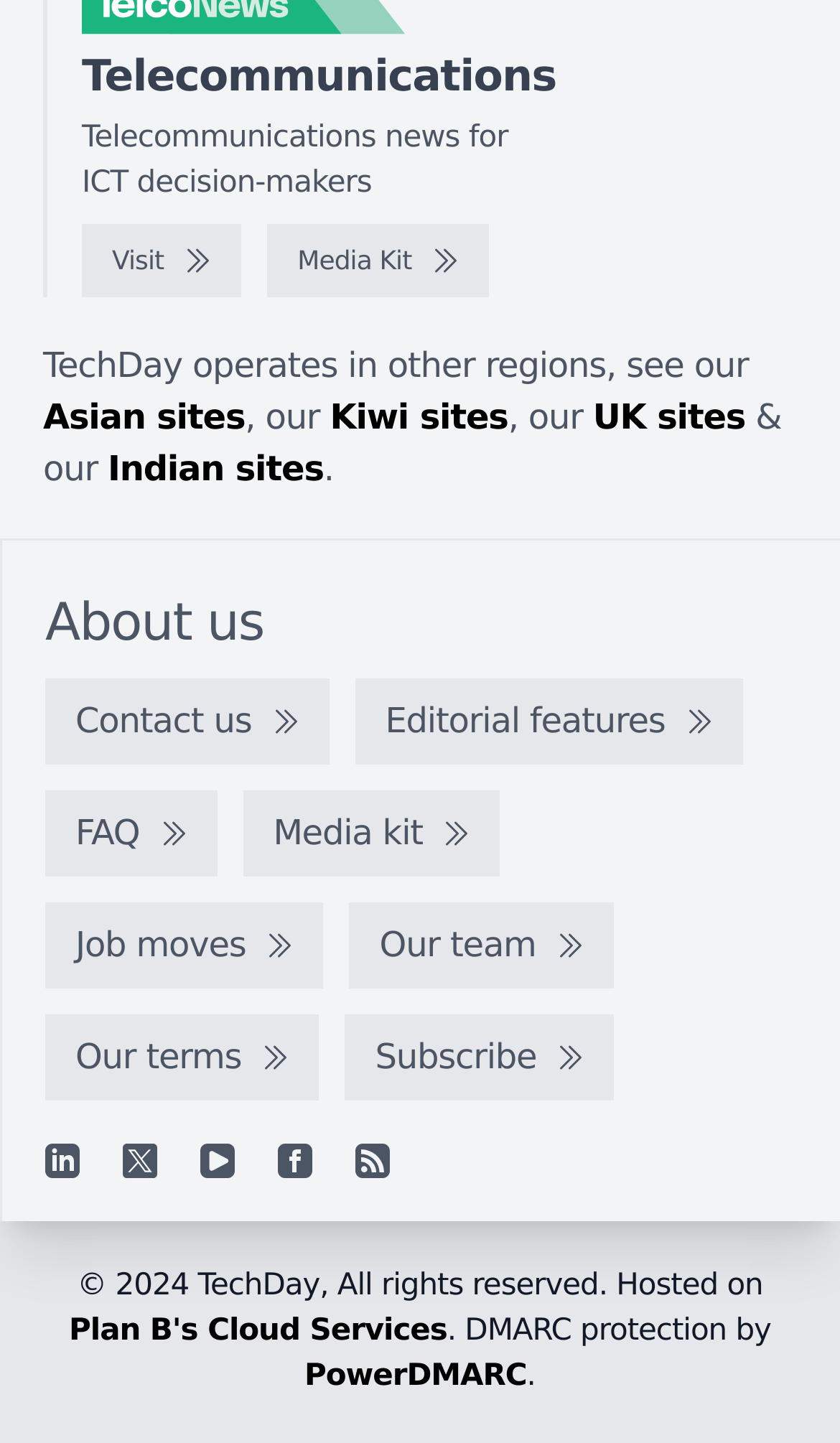What is the purpose of the 'Media Kit' link?
Please provide a comprehensive answer based on the visual information in the image.

The 'Media Kit' link is likely intended to provide access to media resources, such as press releases, logos, and other materials, for journalists and other media professionals.